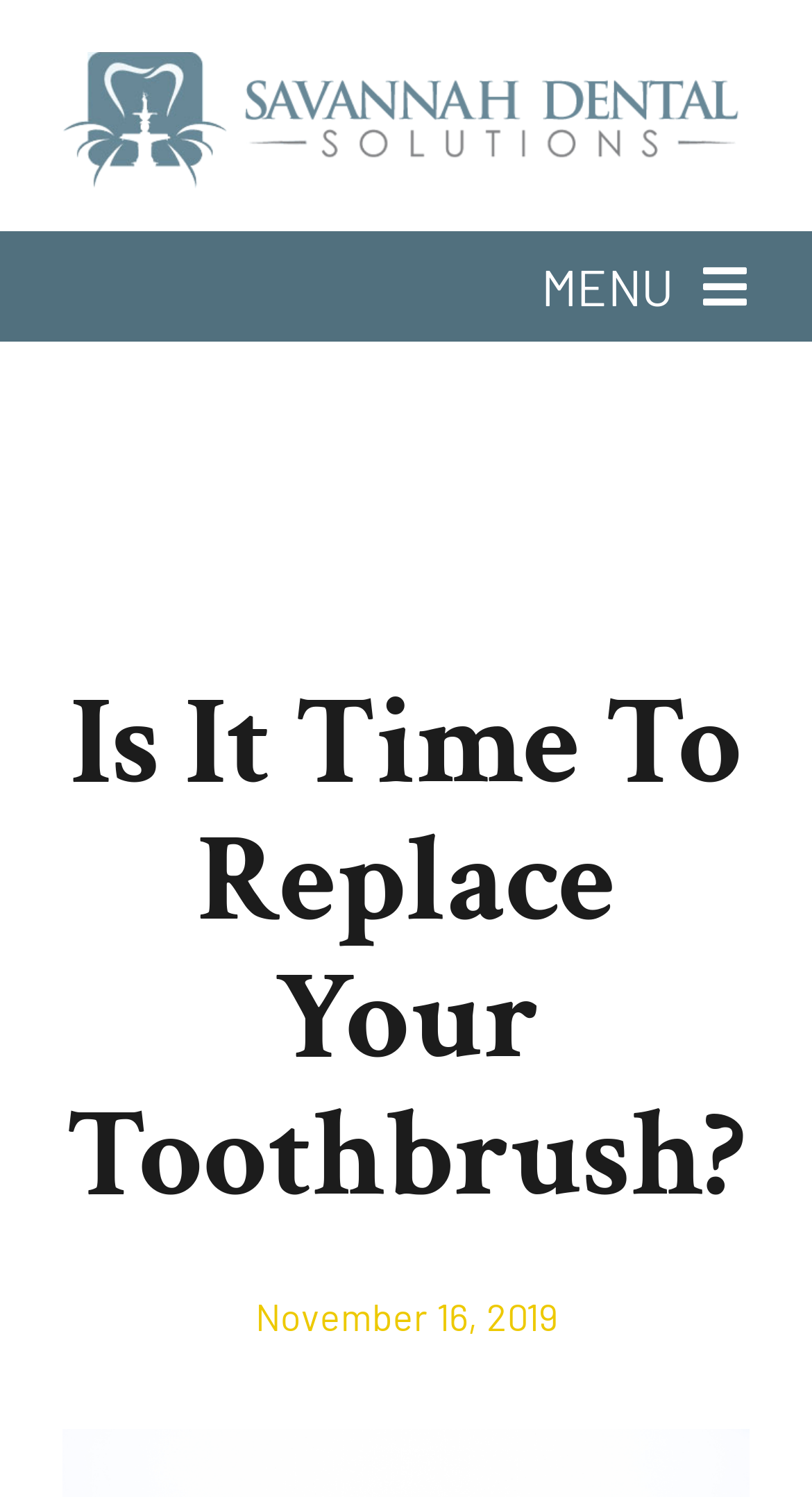Please provide a one-word or short phrase answer to the question:
What is the name of the dental solutions company?

Savannah Dental Solutions